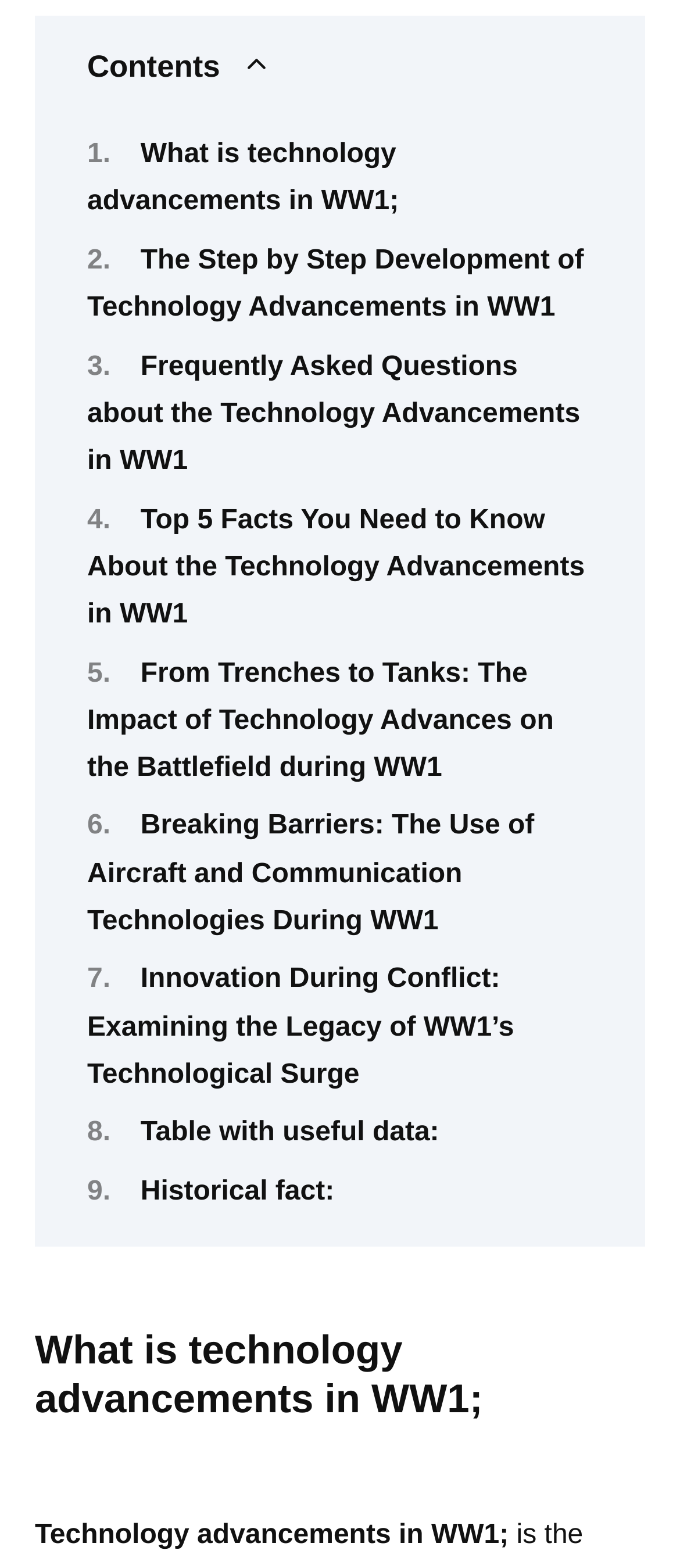How many links are there on this webpage? Based on the image, give a response in one word or a short phrase.

9